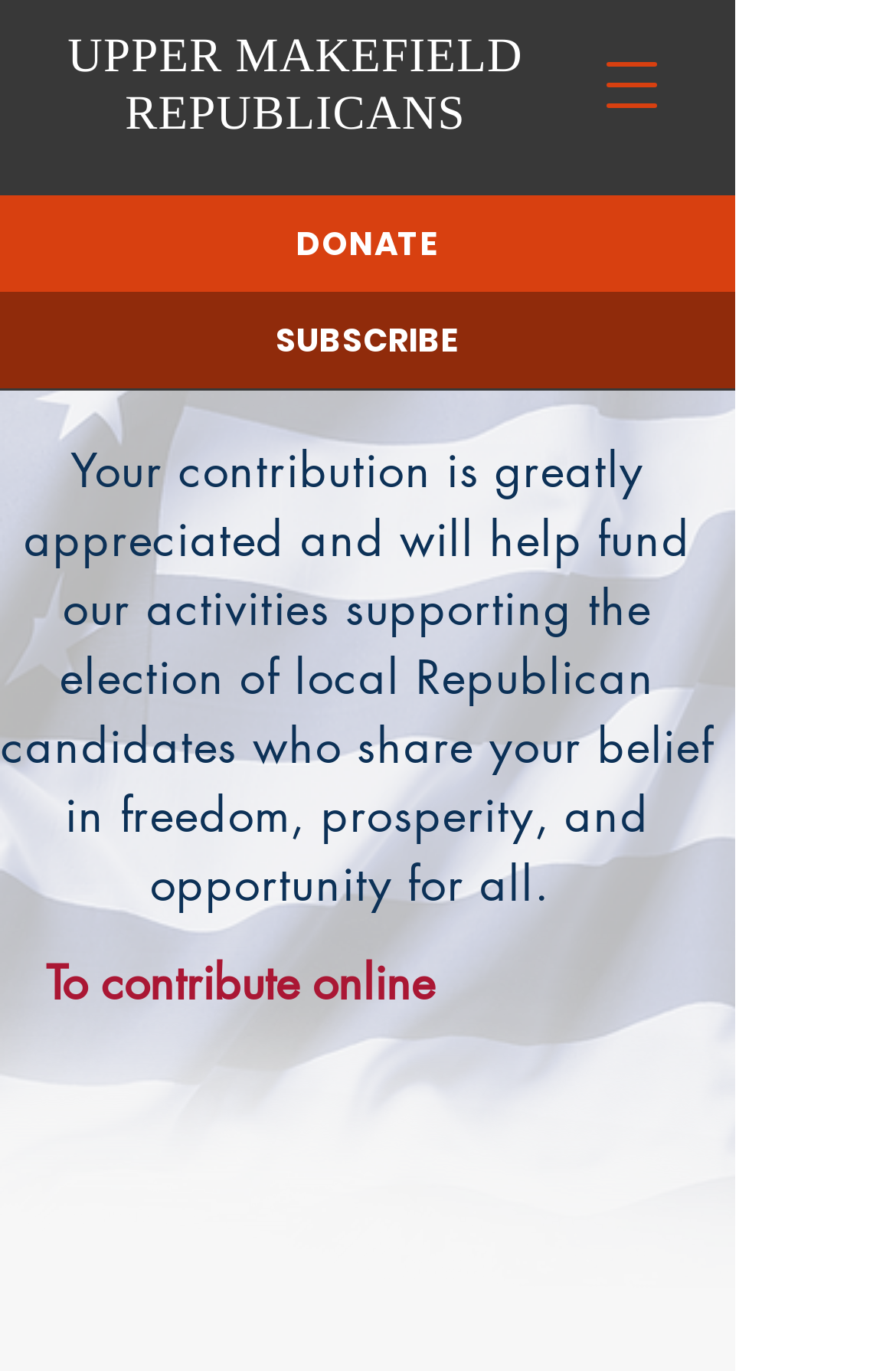Identify the bounding box for the element characterized by the following description: "DONATE".

[0.0, 0.143, 0.821, 0.213]